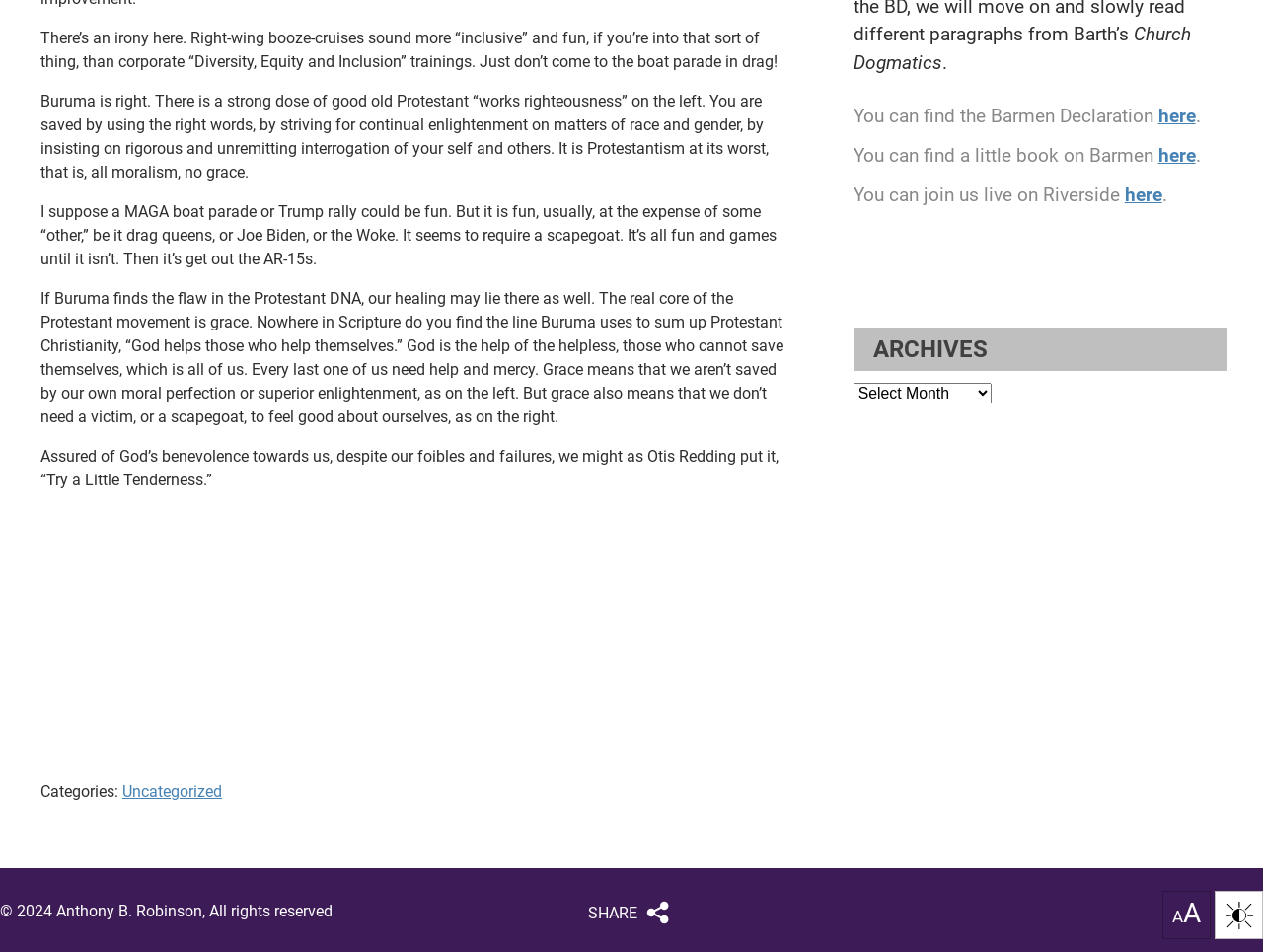What is the purpose of the 'Church Dogmatics' section?
Offer a detailed and exhaustive answer to the question.

The purpose of the 'Church Dogmatics' section can be inferred from its content, which provides links to resources related to the Barmen Declaration and a book on Barmen, suggesting that it is a resource section for readers interested in learning more about the topic.